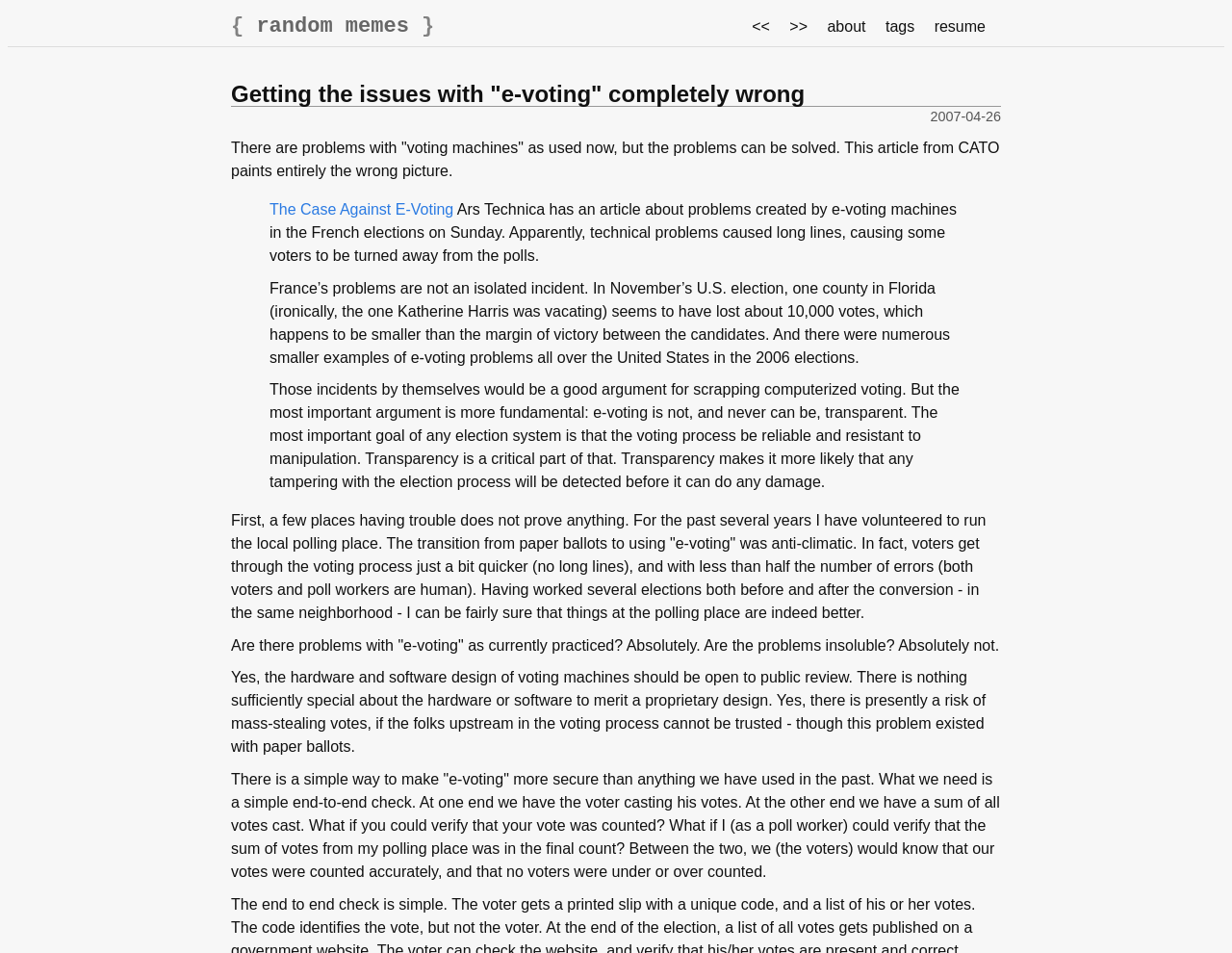Provide a comprehensive description of the webpage.

The webpage appears to be a blog post discussing the issues with electronic voting (e-voting). At the top, there is a title "Getting the issues with 'e-voting' completely wrong" followed by a link to "random memes" and a few navigation links to move to the previous or next page, as well as links to "about", "tags", and "resume".

Below the title, there is a heading with the same text as the title, followed by the date "2007-04-26". The main content of the post starts with a brief introduction to the problems with e-voting machines, citing an article from CATO that the author disagrees with.

The post then quotes an article from Ars Technica, discussing the problems with e-voting machines in the French elections and in the US elections in 2006. The quoted text is presented in a blockquote format, with a link to the original article "The Case Against E-Voting".

The author then responds to the quoted article, sharing their personal experience as a poll worker and arguing that while there are problems with e-voting, they are not insurmountable. The author suggests that making the hardware and software design of voting machines open to public review and implementing an end-to-end check to verify that votes are counted accurately could make e-voting more secure.

Throughout the post, there are several paragraphs of text, with no images or other multimedia elements. The text is organized in a clear and readable format, with headings and blockquotes used to distinguish between different sections and quoted text.